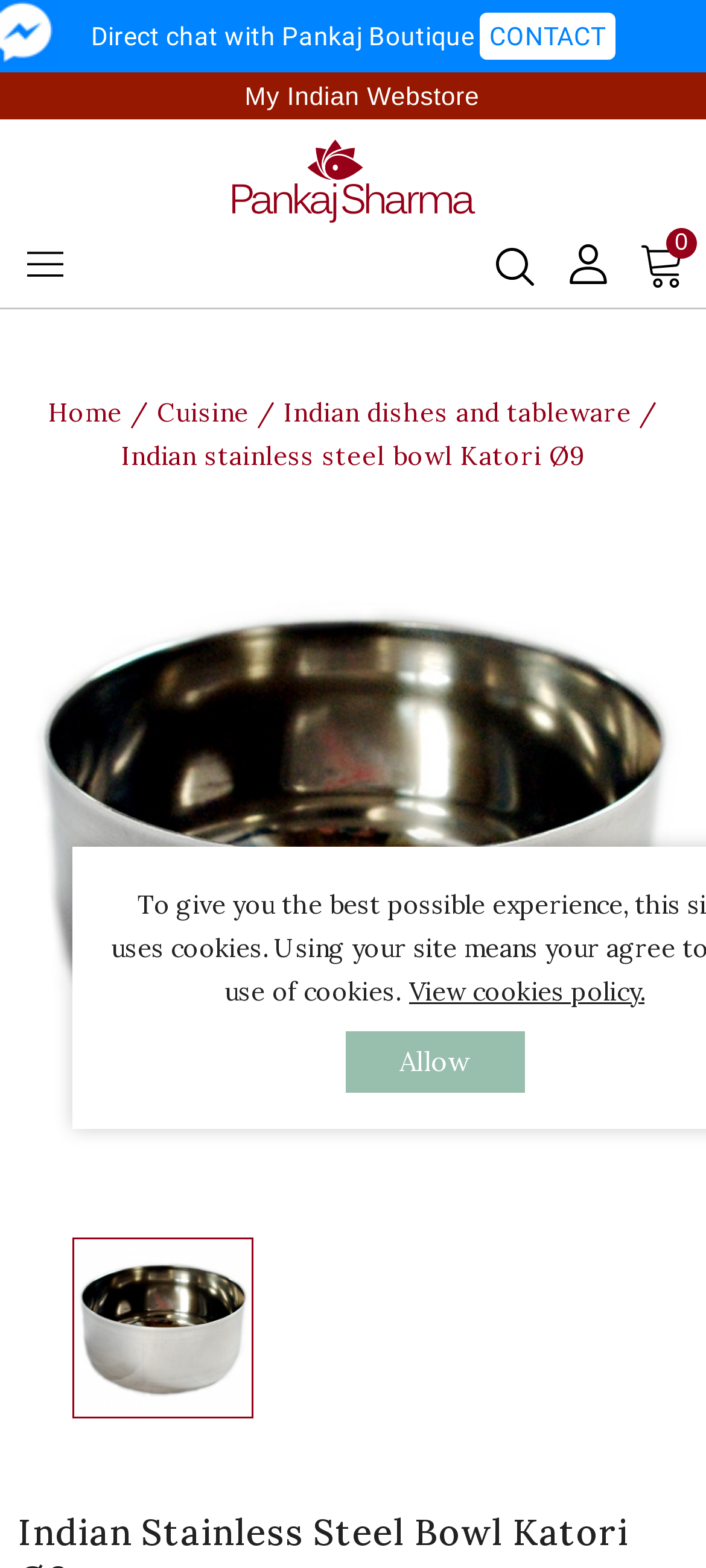Please identify the bounding box coordinates of the area that needs to be clicked to fulfill the following instruction: "Visit Pankaj Boutique Indienne."

[0.327, 0.107, 0.673, 0.125]